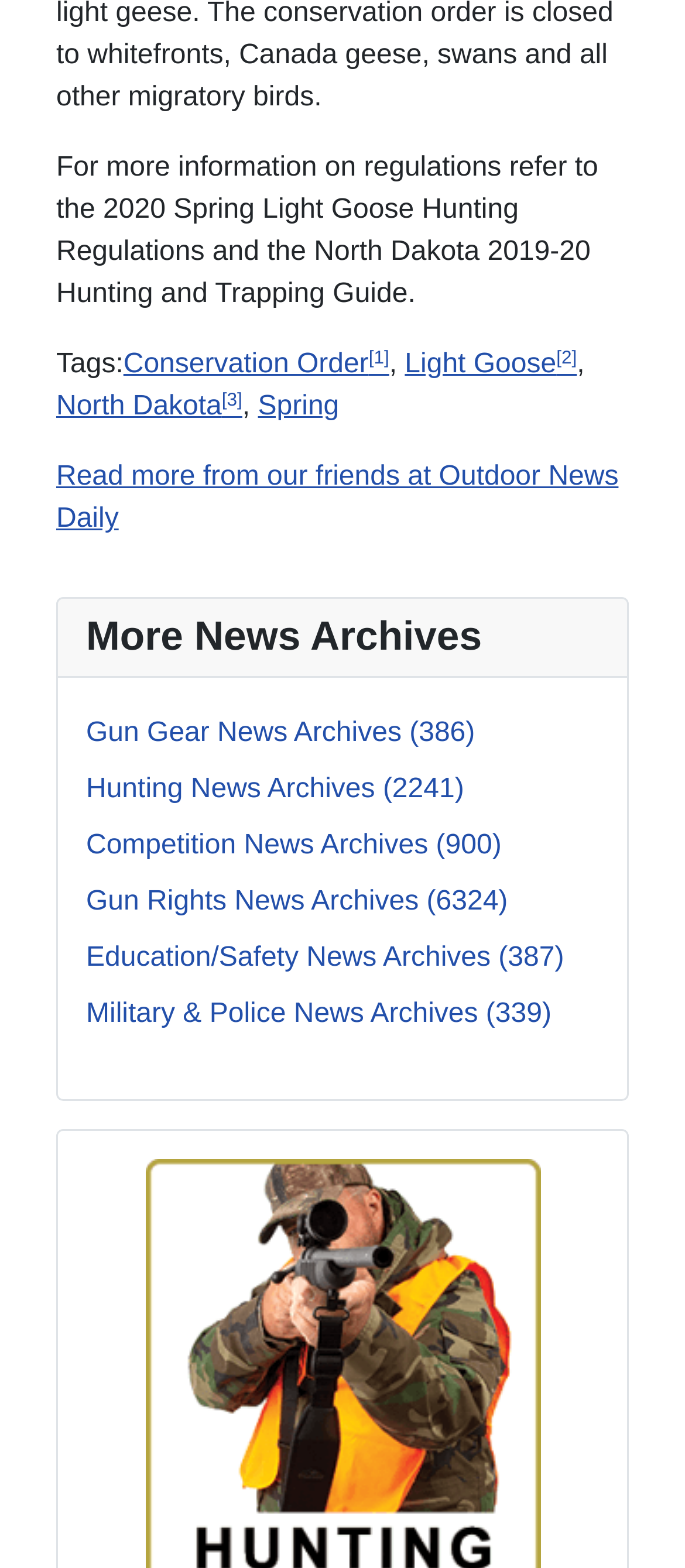Find the bounding box coordinates for the HTML element described as: "[1]". The coordinates should consist of four float values between 0 and 1, i.e., [left, top, right, bottom].

[0.538, 0.223, 0.568, 0.242]